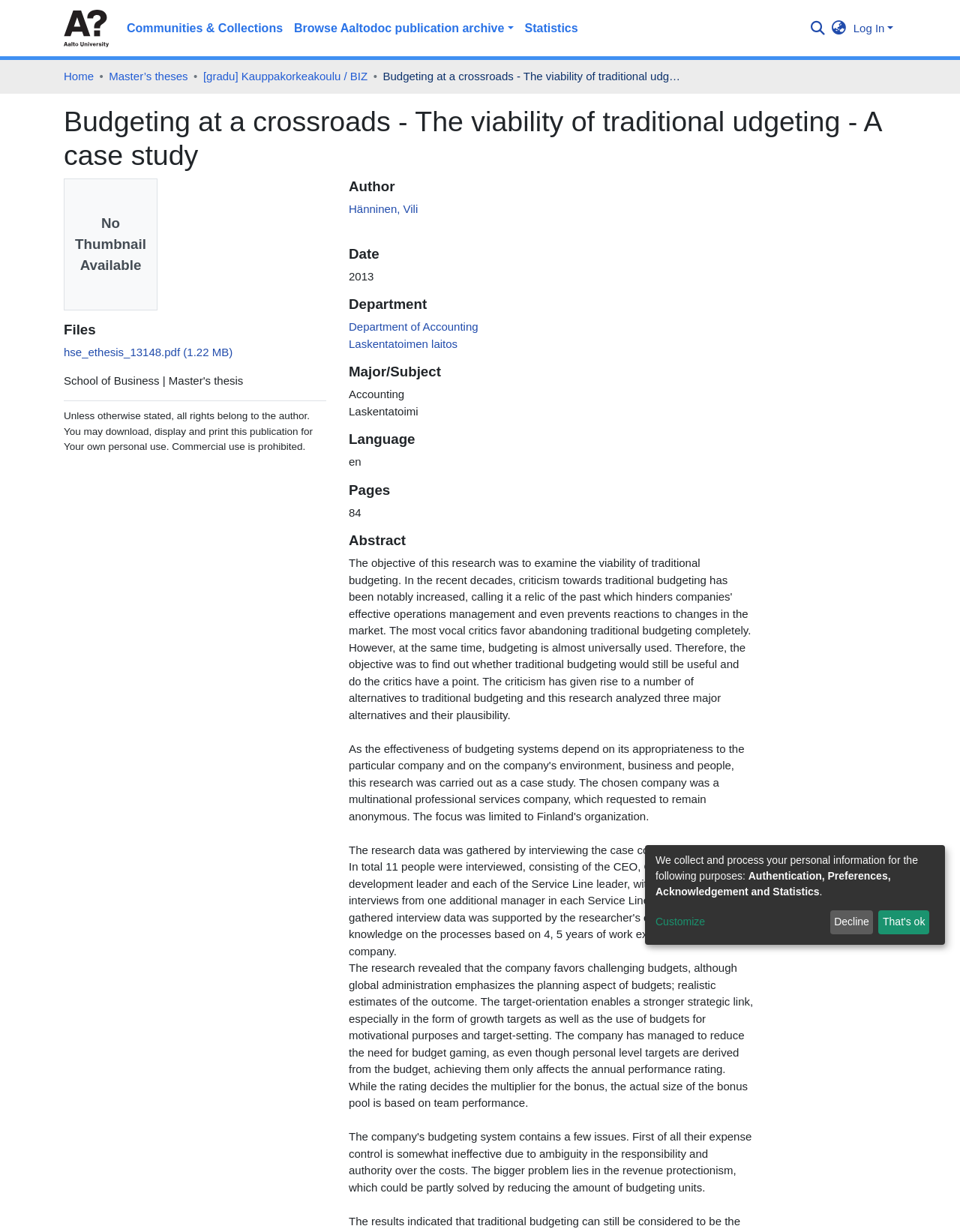Bounding box coordinates are to be given in the format (top-left x, top-left y, bottom-right x, bottom-right y). All values must be floating point numbers between 0 and 1. Provide the bounding box coordinate for the UI element described as: Communities & Collections

[0.126, 0.011, 0.3, 0.035]